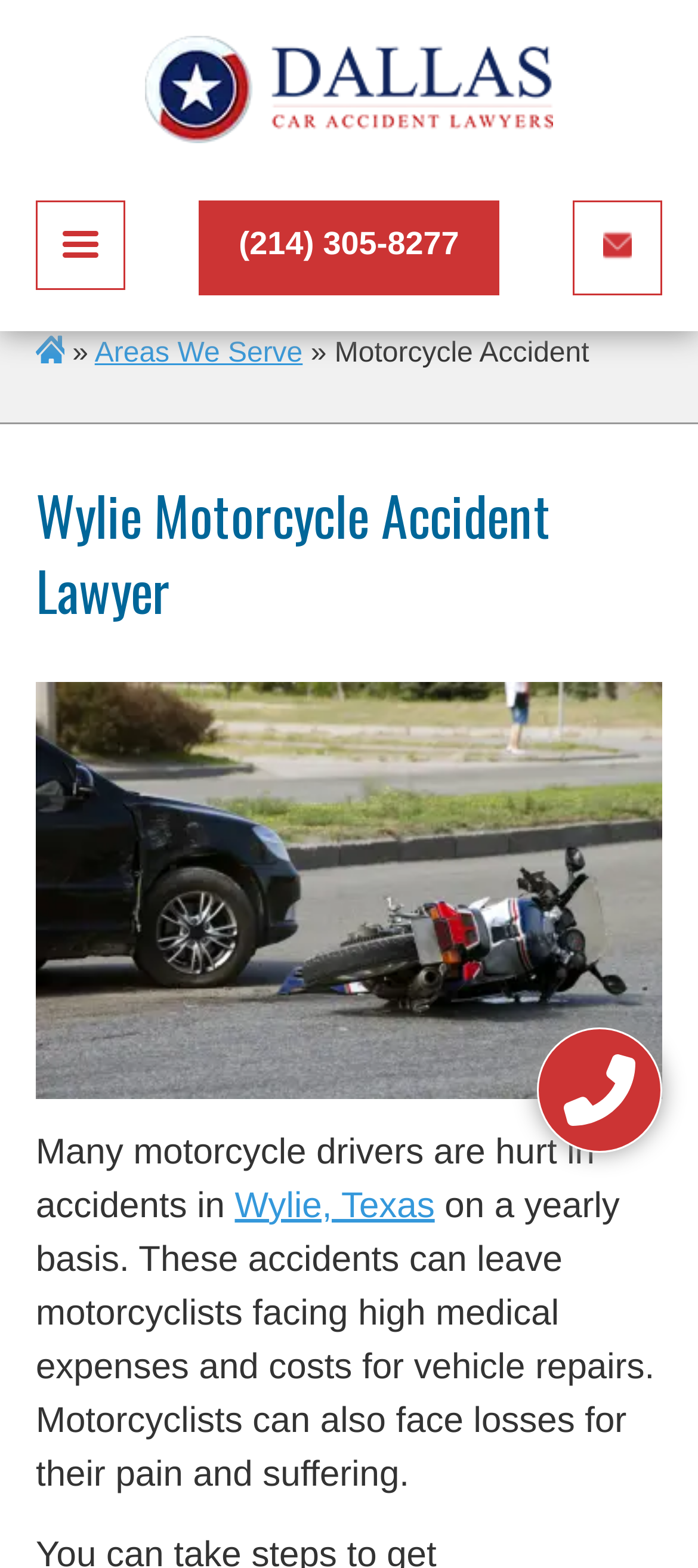Identify the bounding box coordinates necessary to click and complete the given instruction: "Enter your first name".

[0.085, 0.253, 0.879, 0.299]